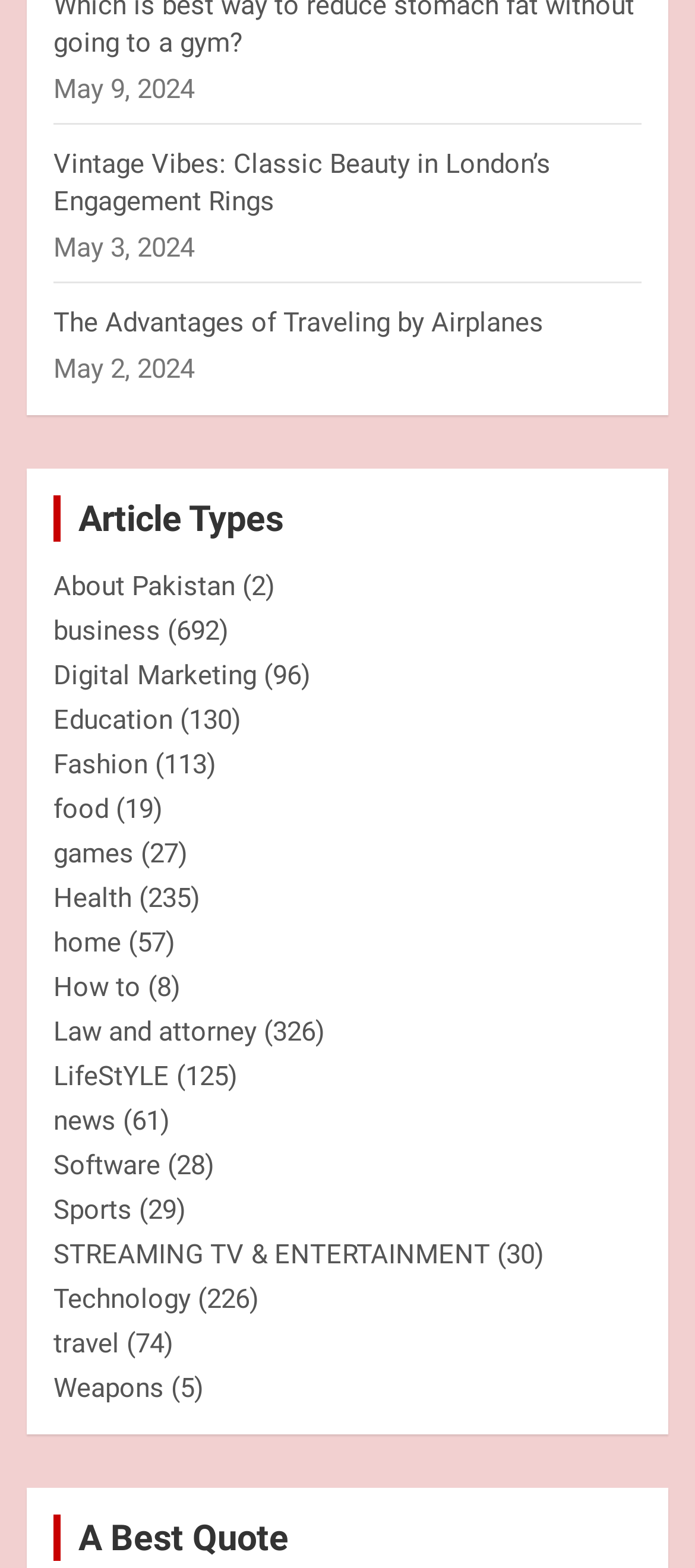Find the bounding box coordinates for the area that should be clicked to accomplish the instruction: "Read about 'Digital Marketing'".

[0.077, 0.42, 0.369, 0.44]